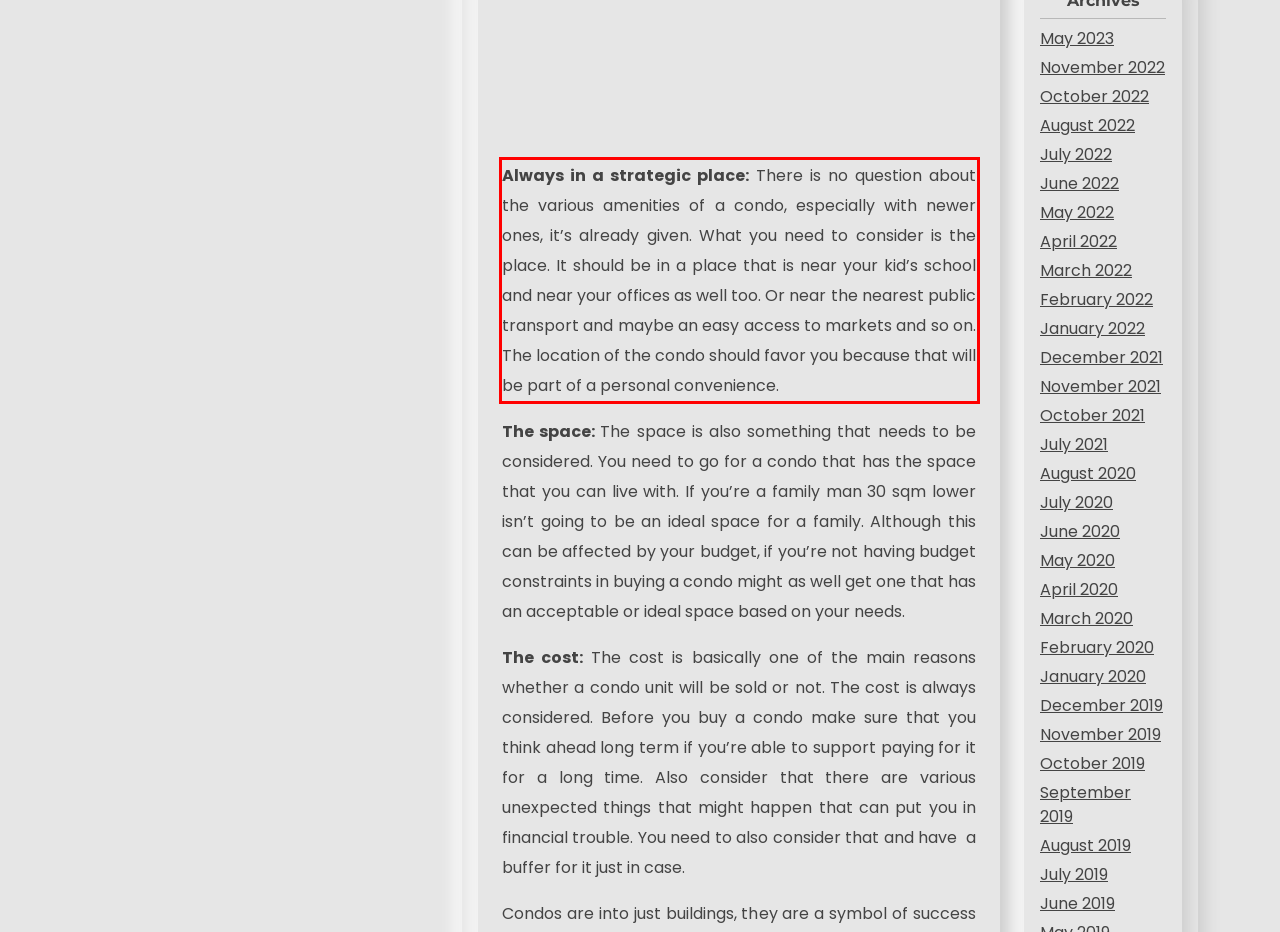Given a webpage screenshot, identify the text inside the red bounding box using OCR and extract it.

Always in a strategic place: There is no question about the various amenities of a condo, especially with newer ones, it’s already given. What you need to consider is the place. It should be in a place that is near your kid’s school and near your offices as well too. Or near the nearest public transport and maybe an easy access to markets and so on. The location of the condo should favor you because that will be part of a personal convenience.